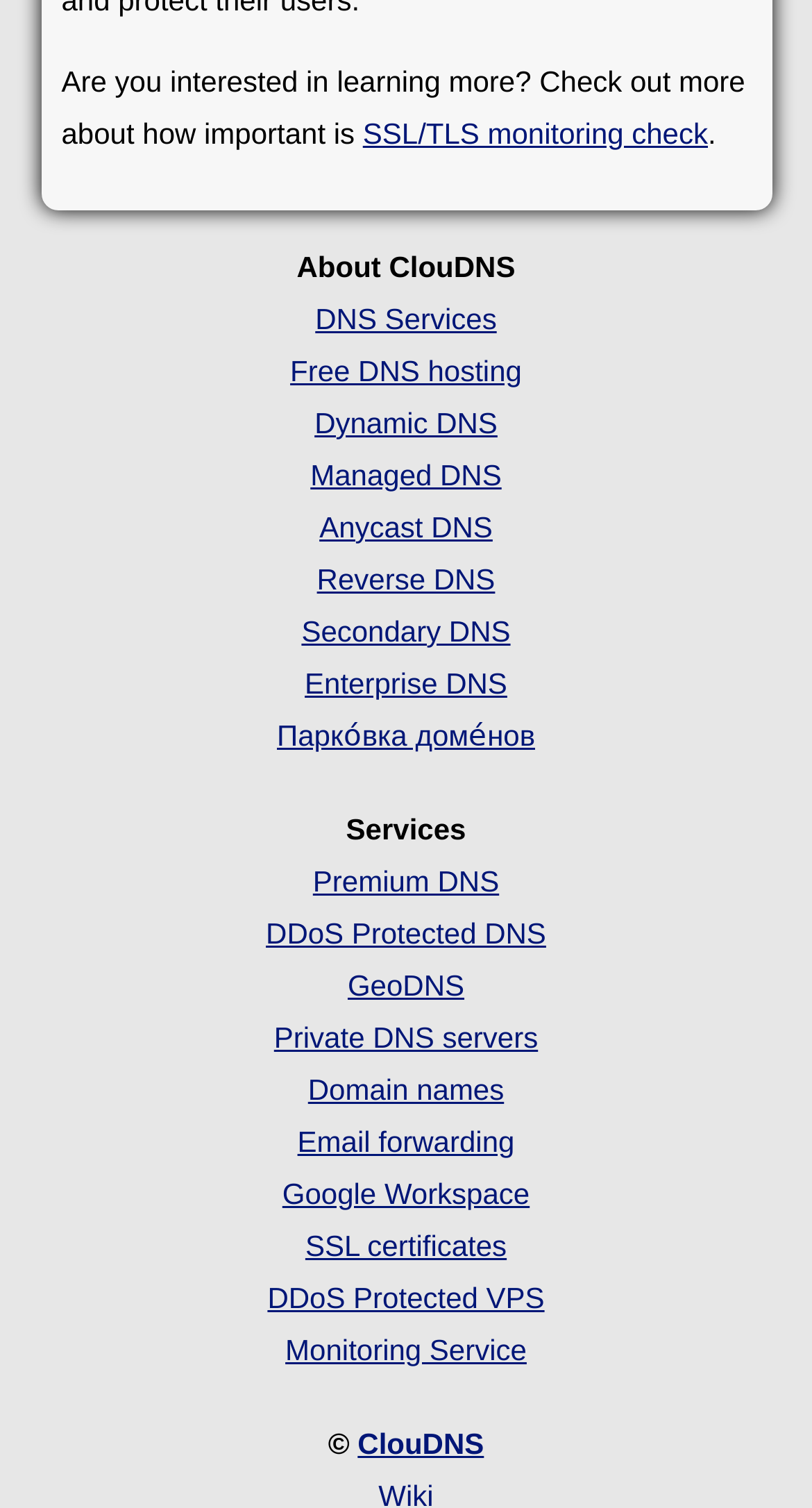Answer the question using only a single word or phrase: 
What is the last link on the webpage?

Monitoring Service